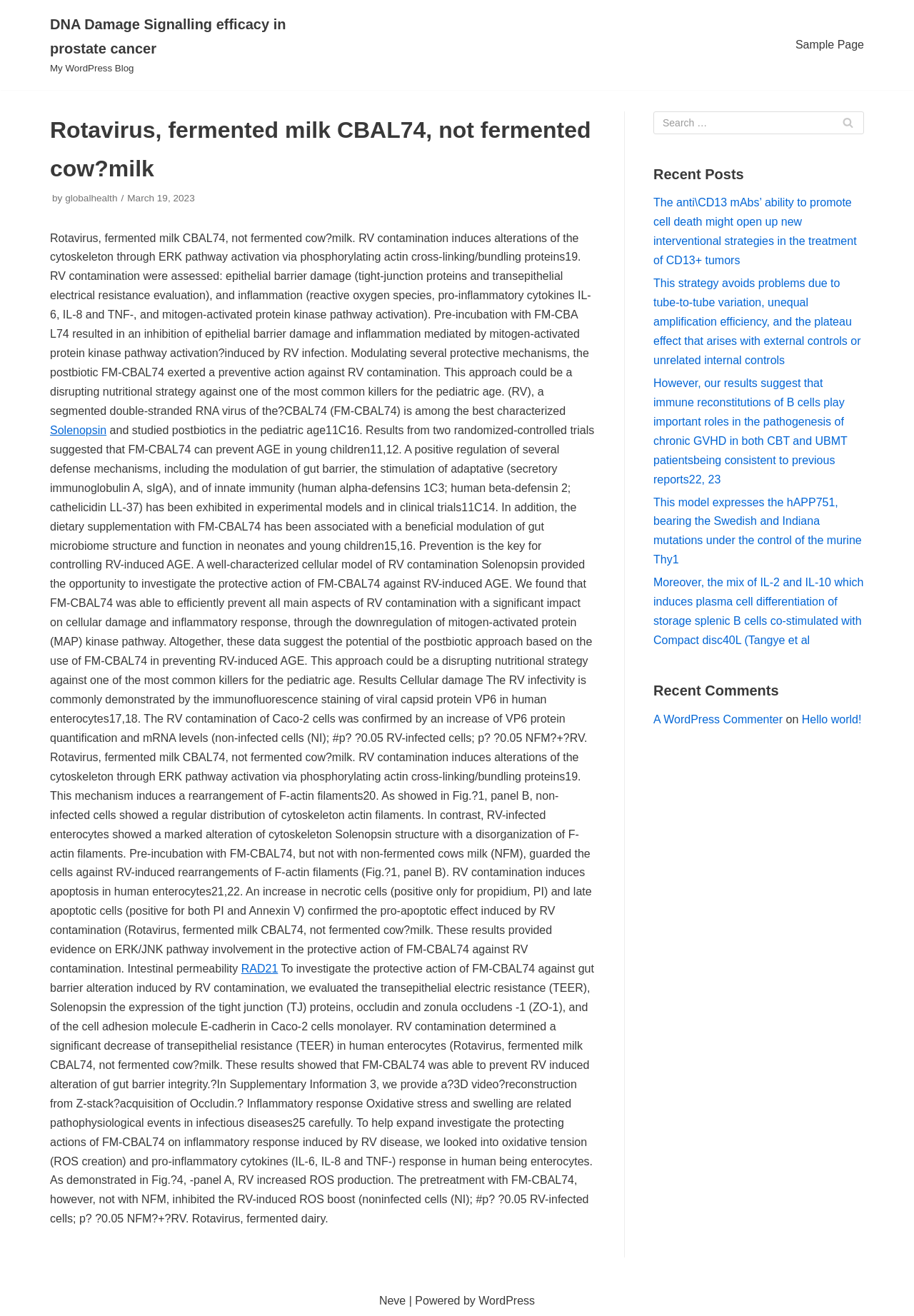Indicate the bounding box coordinates of the element that must be clicked to execute the instruction: "Visit the 'Sample Page'". The coordinates should be given as four float numbers between 0 and 1, i.e., [left, top, right, bottom].

[0.87, 0.027, 0.945, 0.041]